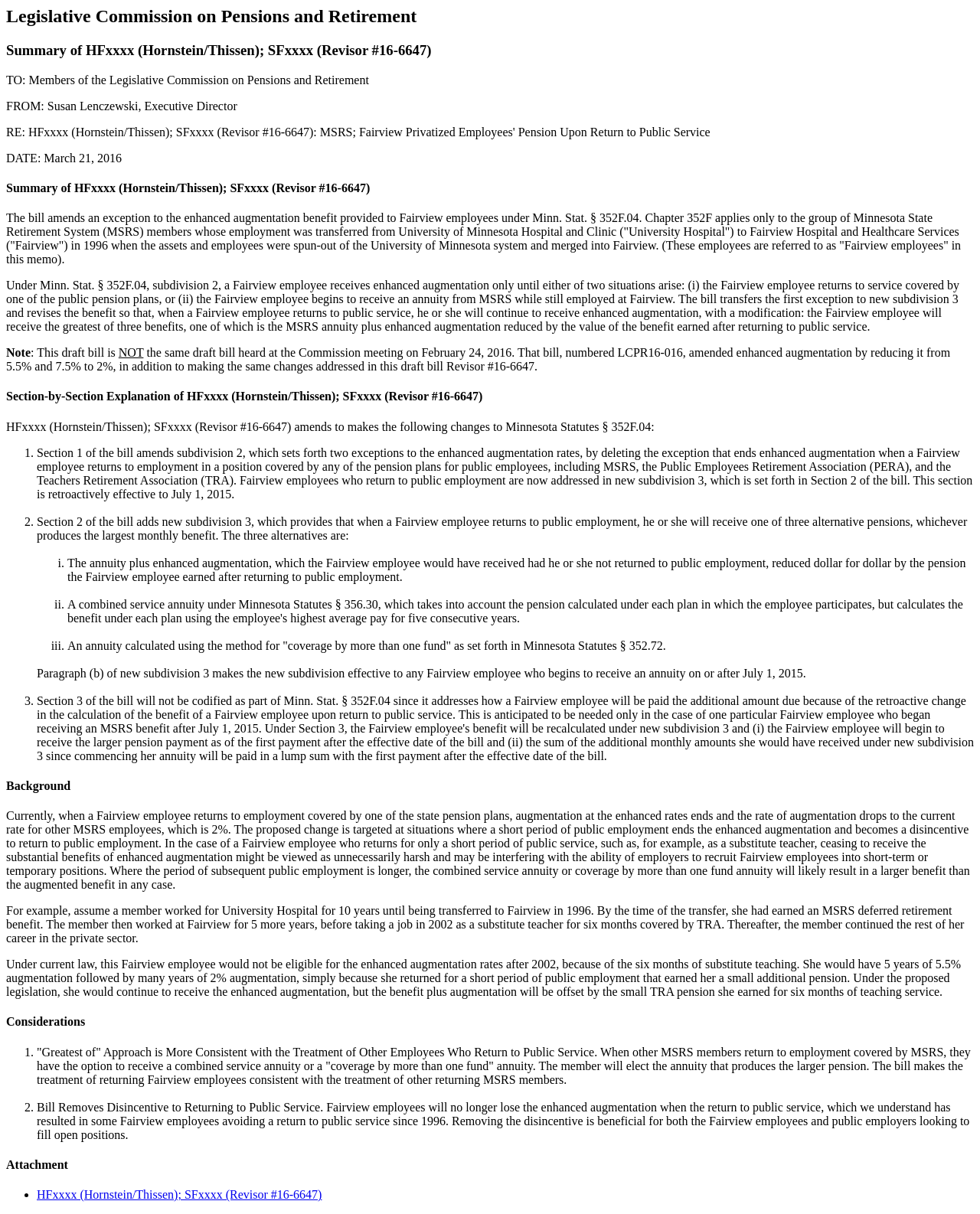What is the name of the commission?
Provide a detailed answer to the question, using the image to inform your response.

The question asks for the name of the commission, which can be found in the first heading element on the webpage, 'Legislative Commission on Pensions and Retirement'.